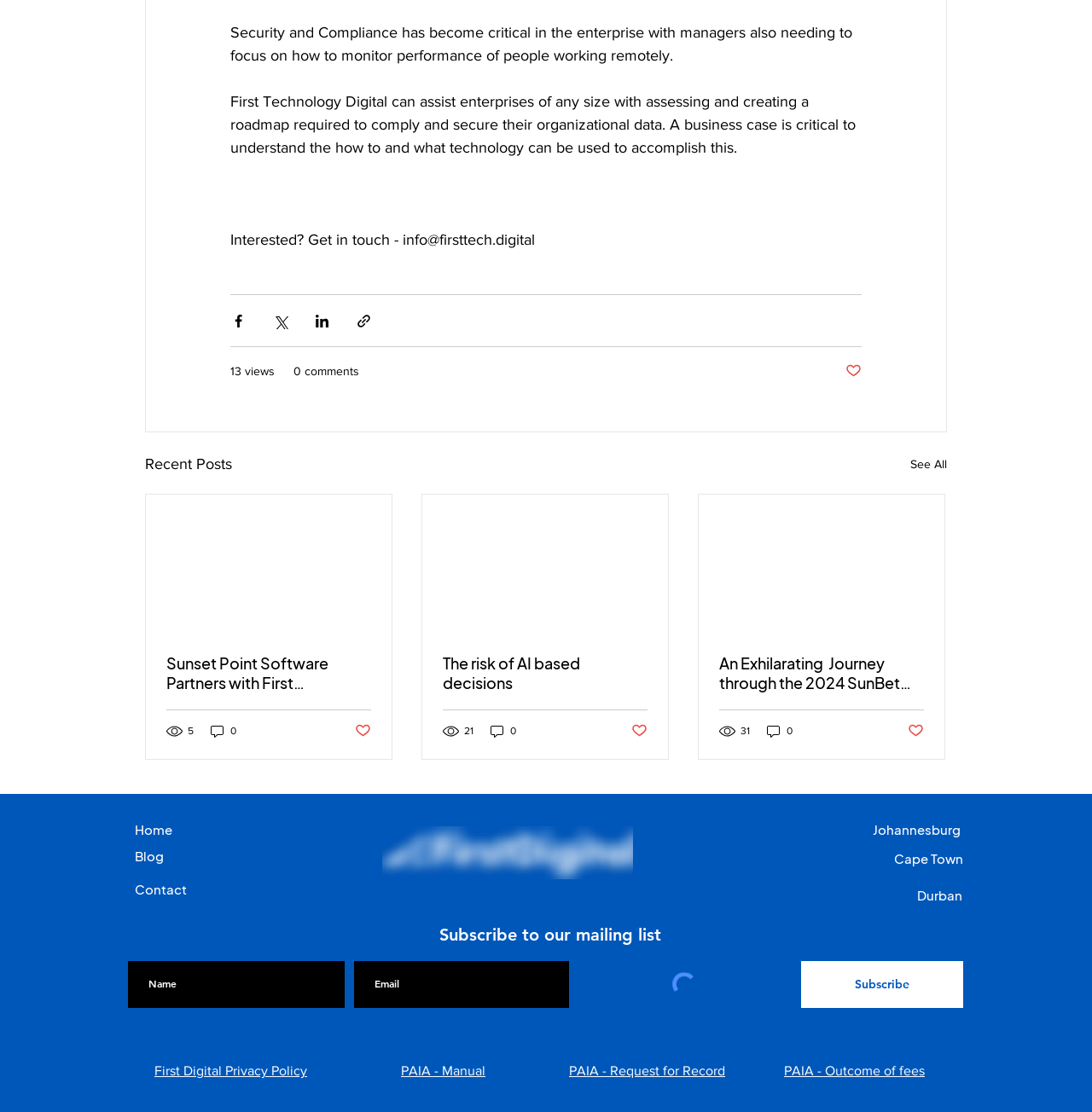Refer to the element description PAIA - Request for Record and identify the corresponding bounding box in the screenshot. Format the coordinates as (top-left x, top-left y, bottom-right x, bottom-right y) with values in the range of 0 to 1.

[0.521, 0.956, 0.664, 0.969]